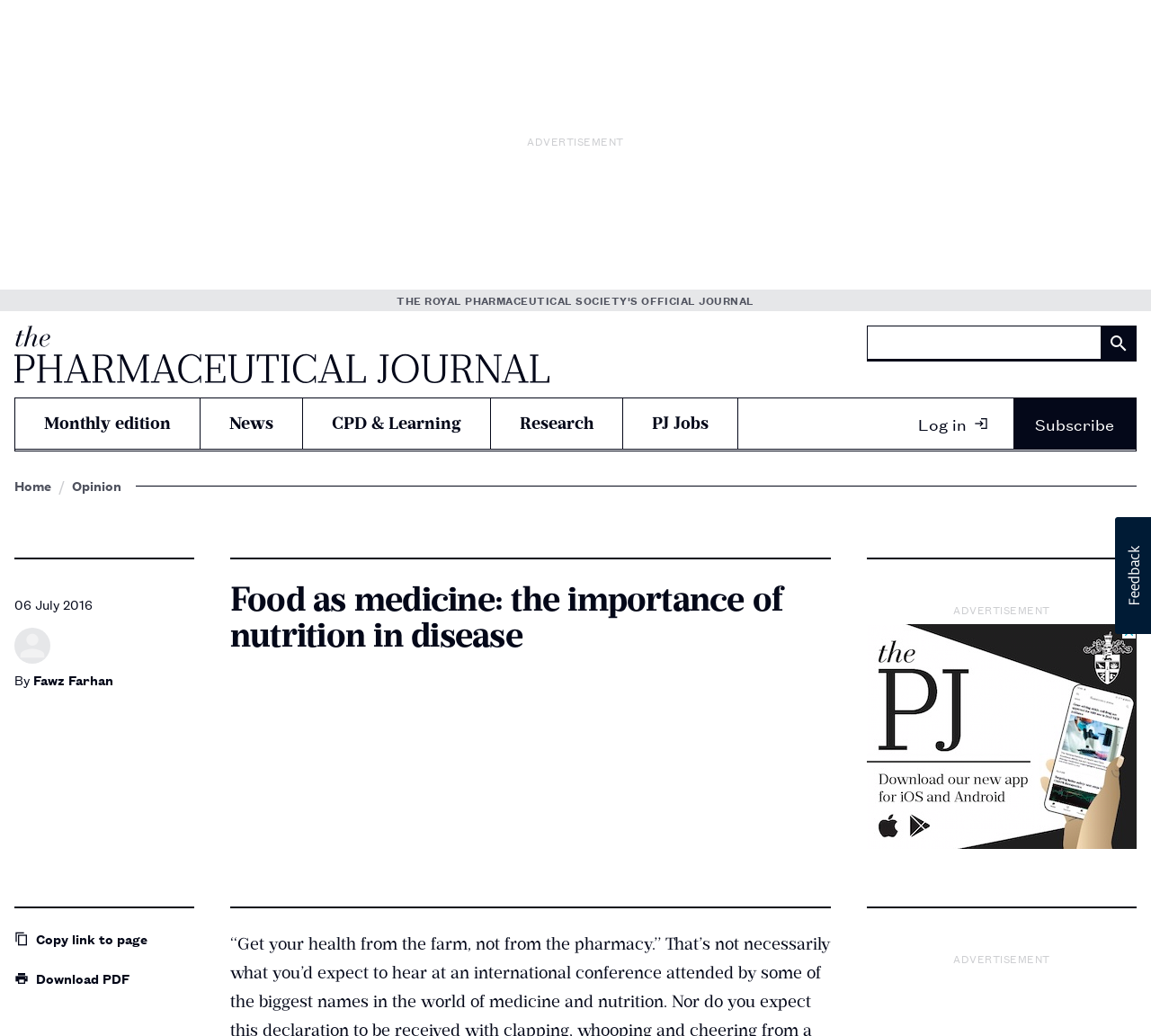Provide a brief response in the form of a single word or phrase:
What is the purpose of the search box?

To search the website